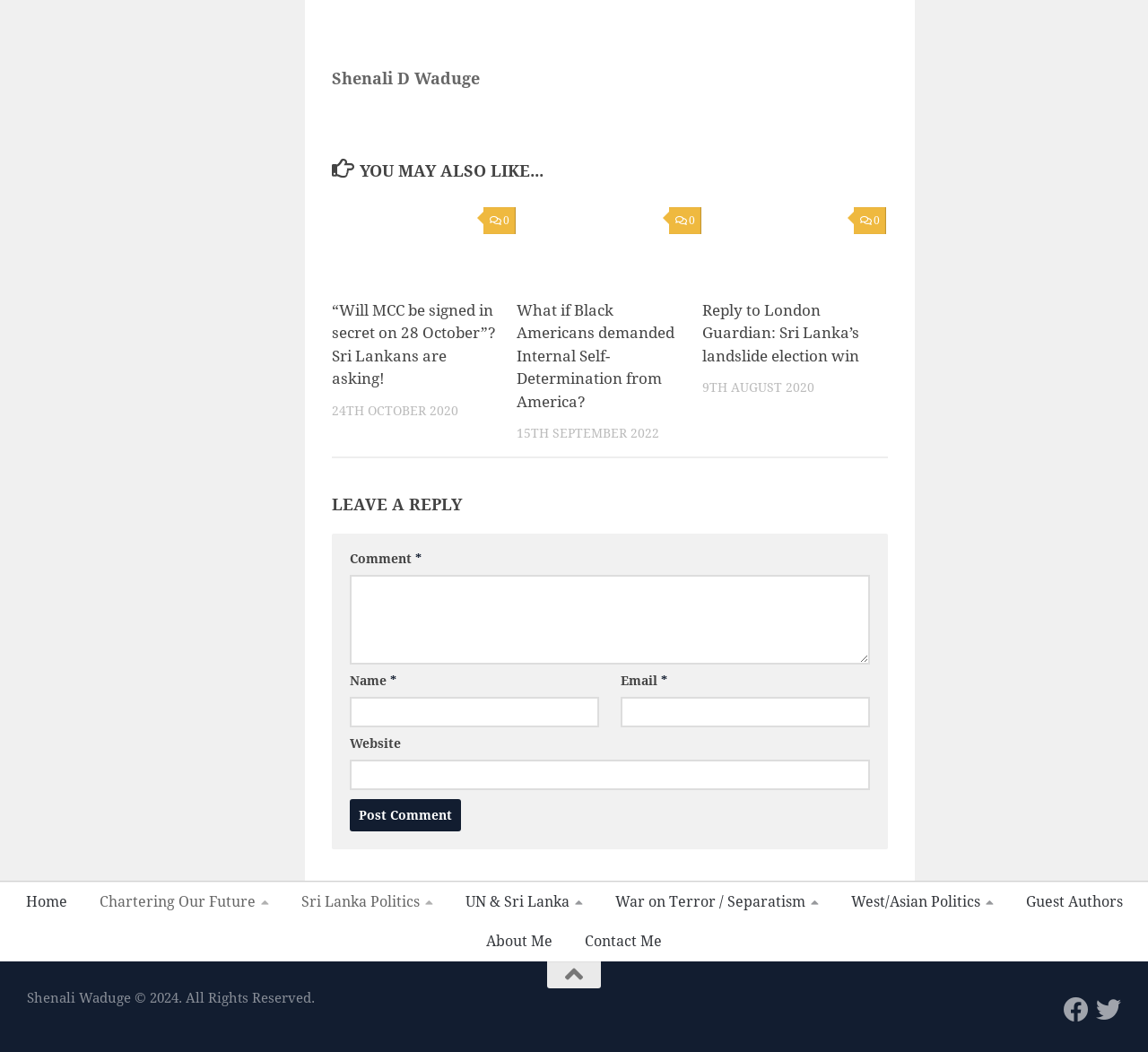Locate the bounding box coordinates of the element that should be clicked to fulfill the instruction: "Enter your name in the 'Name' field".

[0.305, 0.663, 0.522, 0.692]